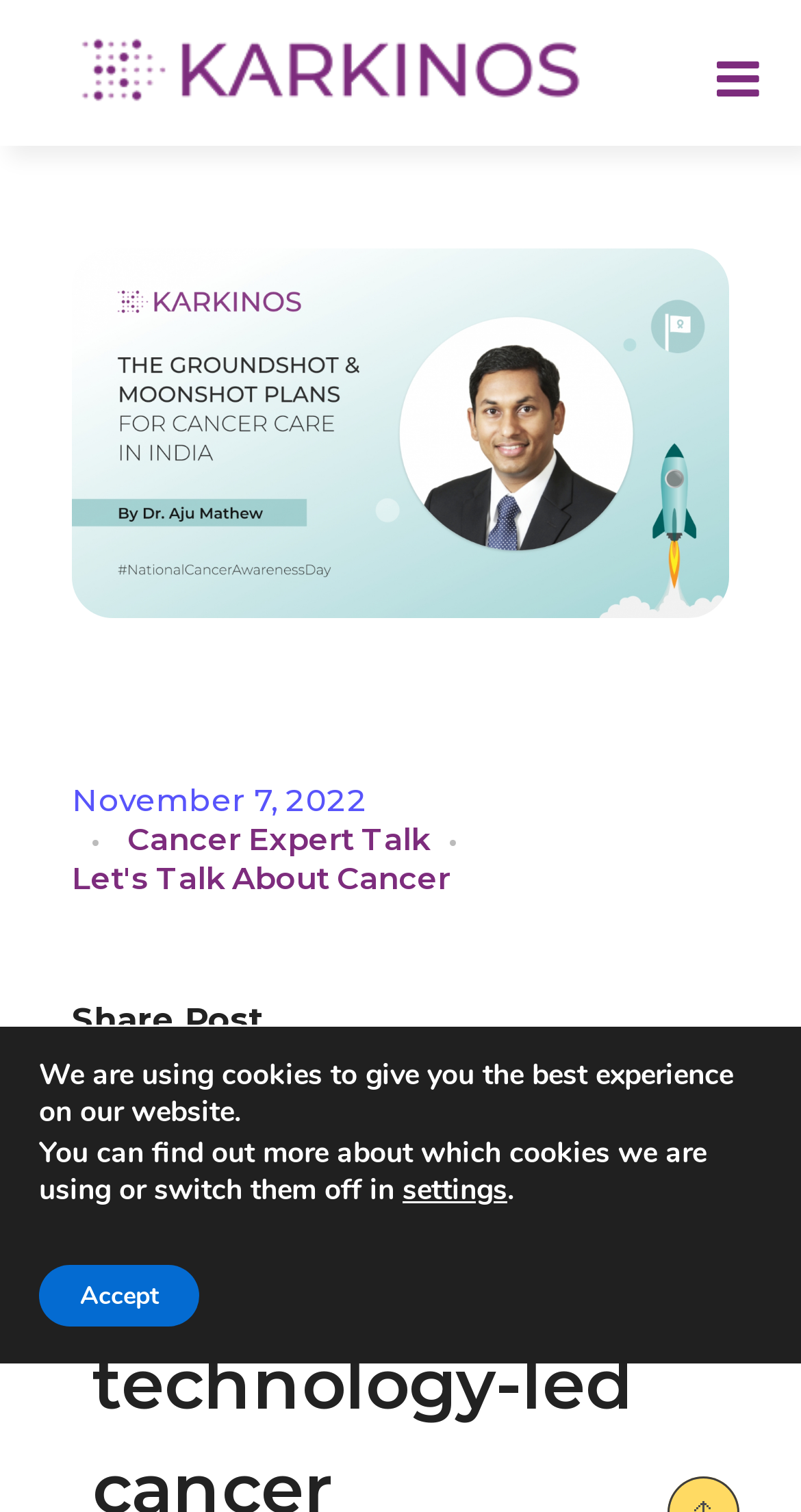Locate the bounding box coordinates of the segment that needs to be clicked to meet this instruction: "View the Cancer Expert Talk".

[0.159, 0.542, 0.595, 0.568]